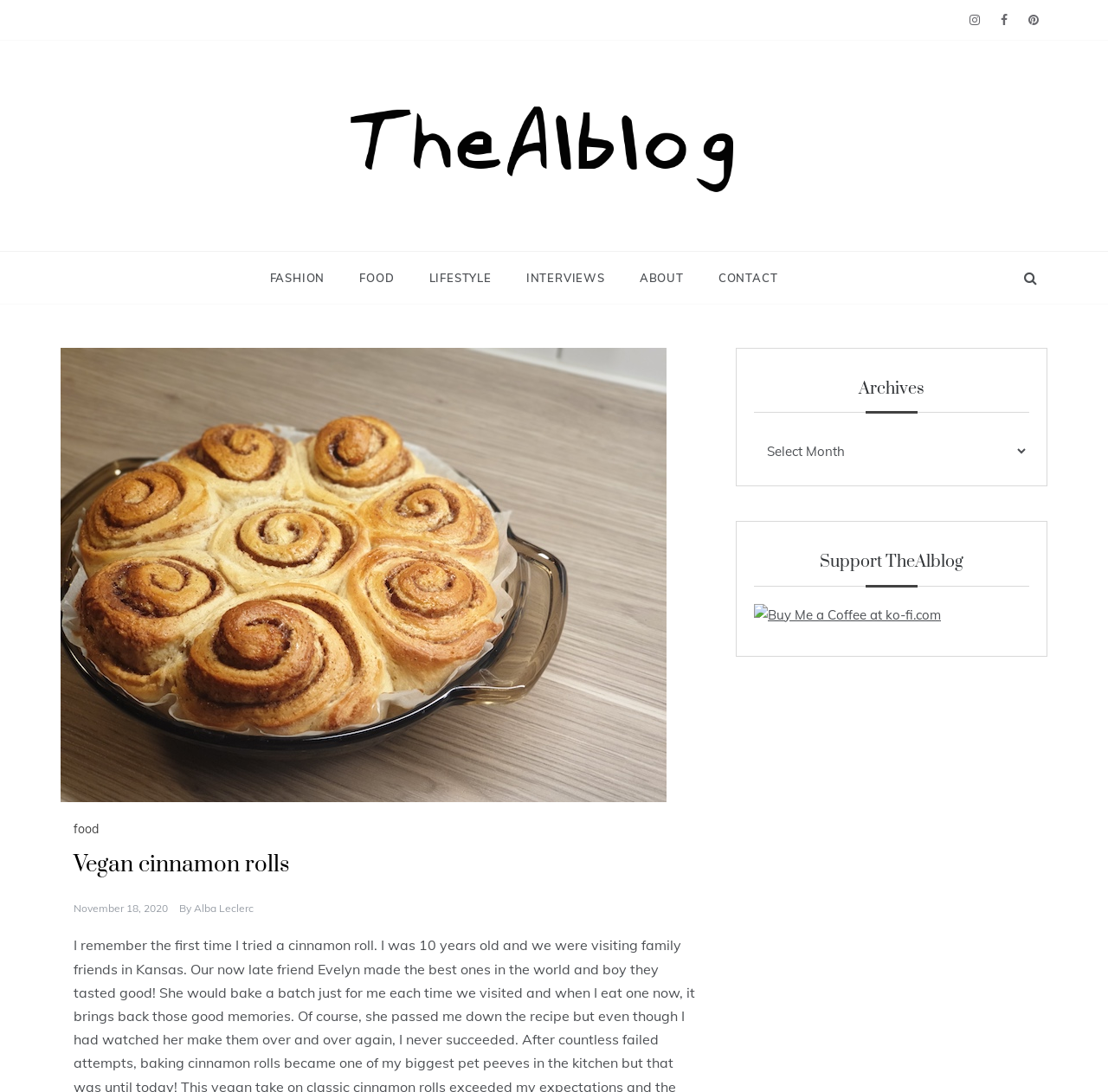Please find the bounding box coordinates of the element that you should click to achieve the following instruction: "read Vegan cinnamon rolls article". The coordinates should be presented as four float numbers between 0 and 1: [left, top, right, bottom].

[0.066, 0.775, 0.629, 0.809]